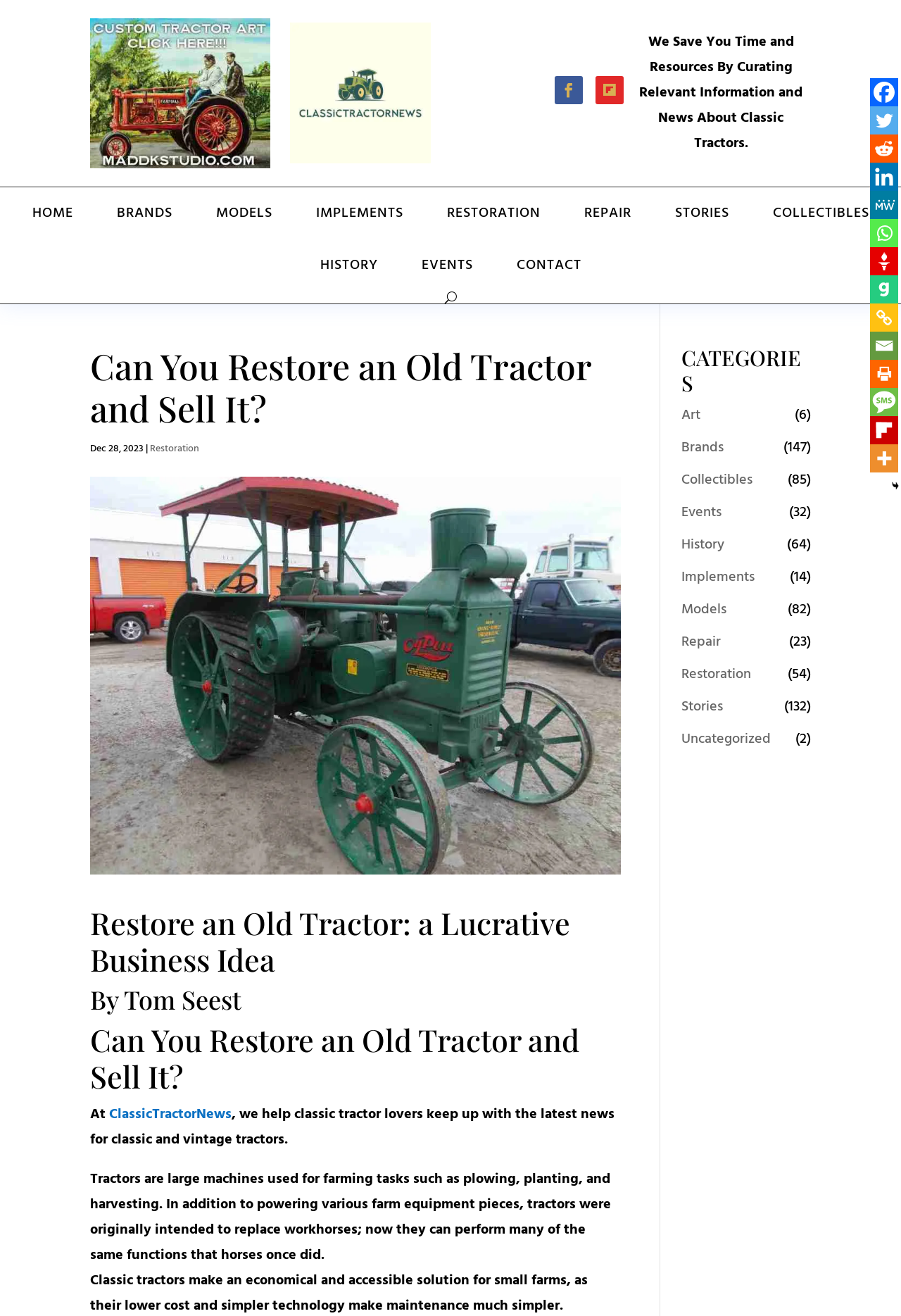What is the purpose of the website ClassicTractorNews?
Please give a detailed and elaborate answer to the question.

The purpose of the website can be found in the paragraph below the heading 'Can You Restore an Old Tractor and Sell It?', which states that 'At ClassicTractorNews, we help classic tractor lovers keep up with the latest news for classic and vintage tractors'.